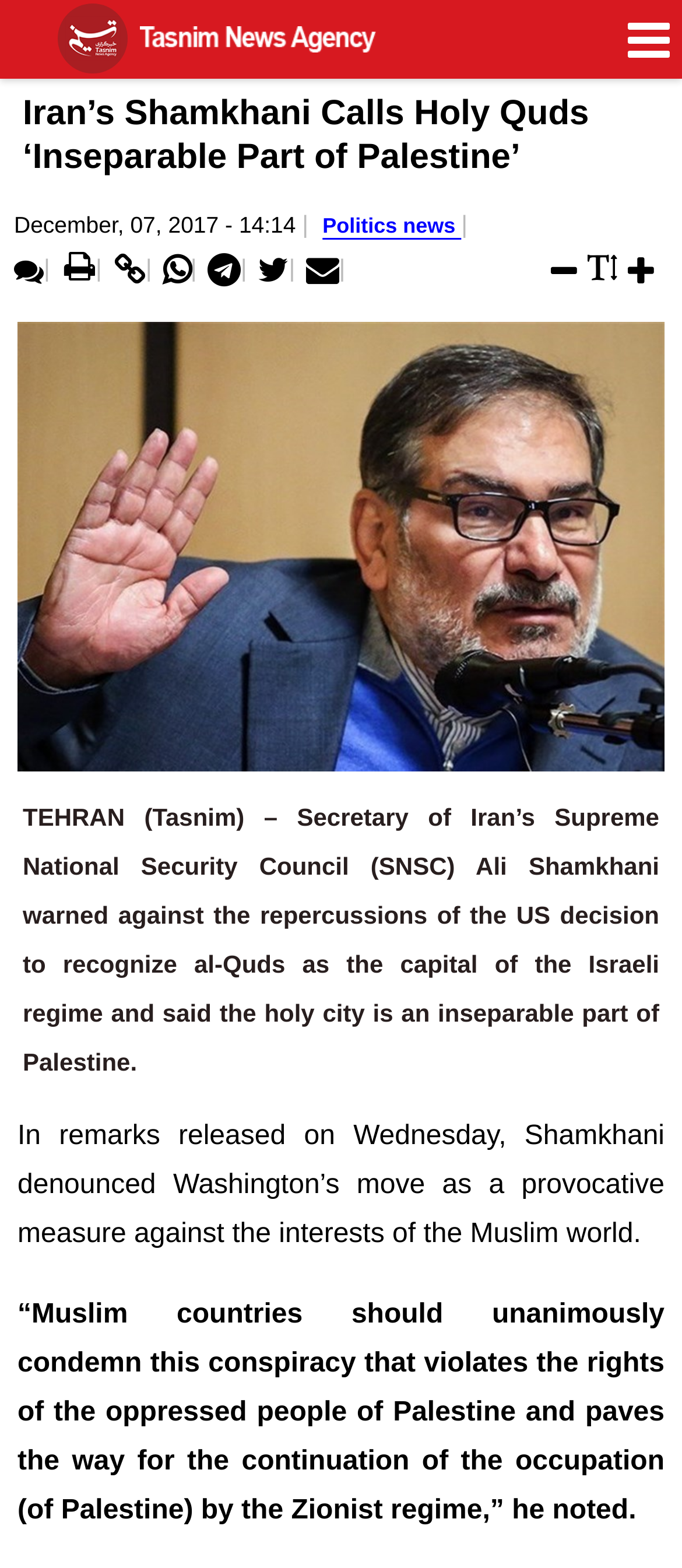Kindly determine the bounding box coordinates of the area that needs to be clicked to fulfill this instruction: "Click on the 'telegram' link".

[0.304, 0.164, 0.353, 0.179]